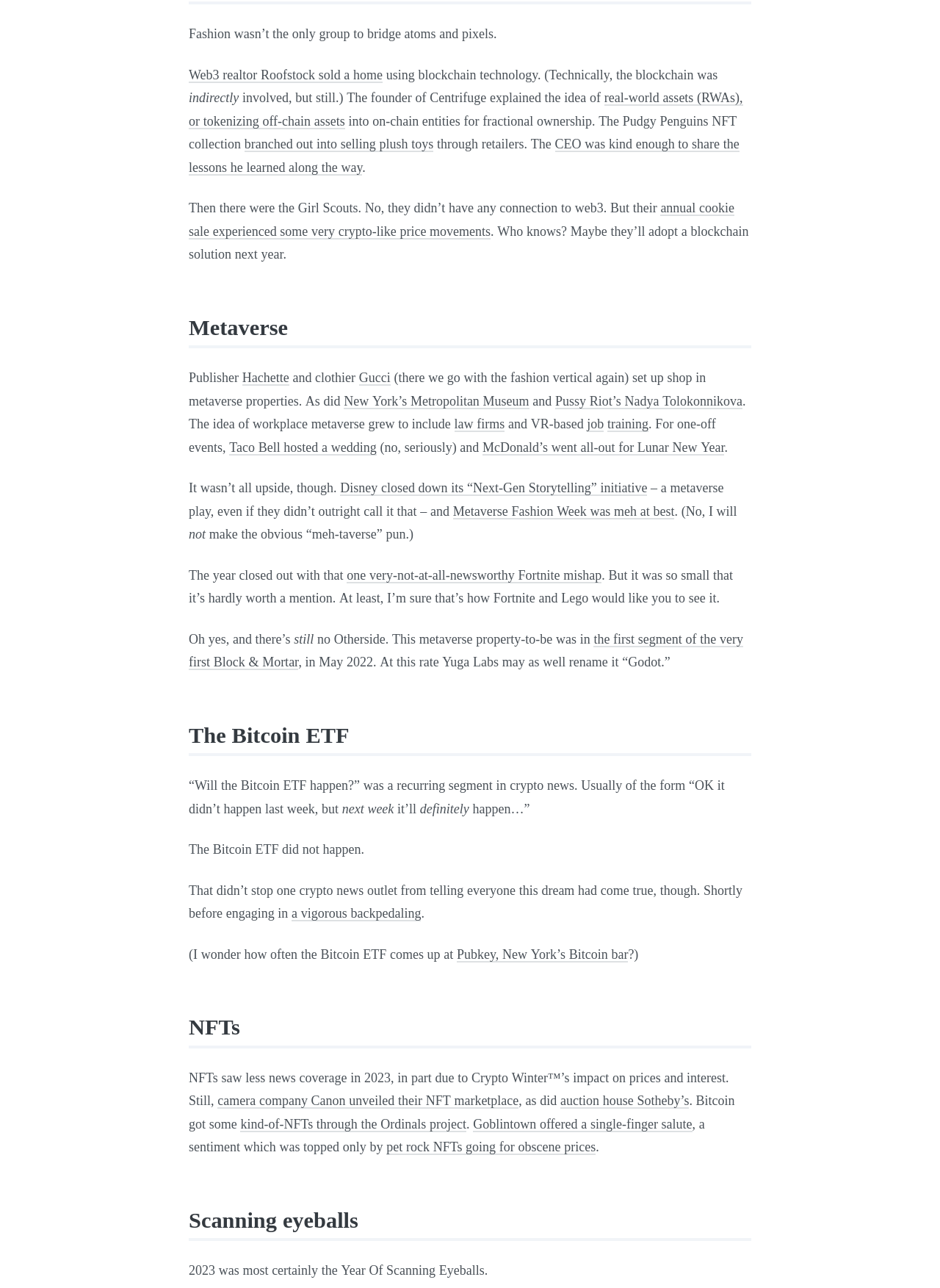Give a short answer to this question using one word or a phrase:
How many links are there in the webpage?

24